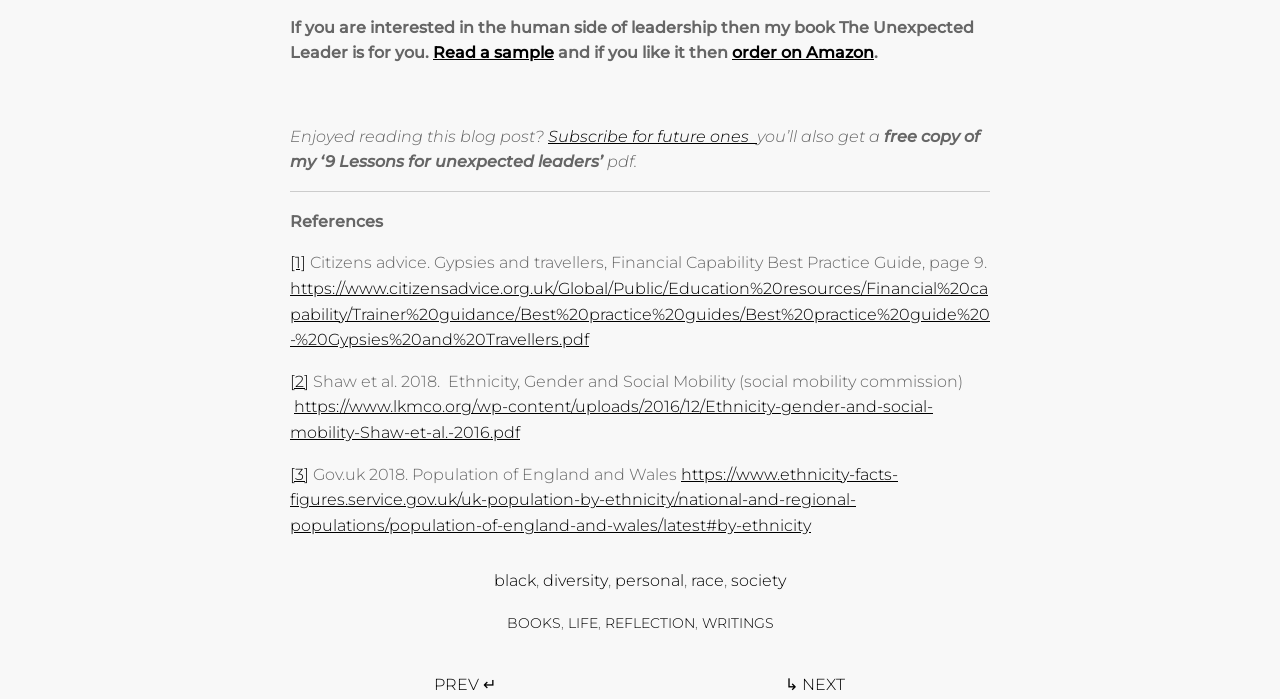Kindly determine the bounding box coordinates of the area that needs to be clicked to fulfill this instruction: "Order on Amazon".

[0.572, 0.062, 0.683, 0.089]